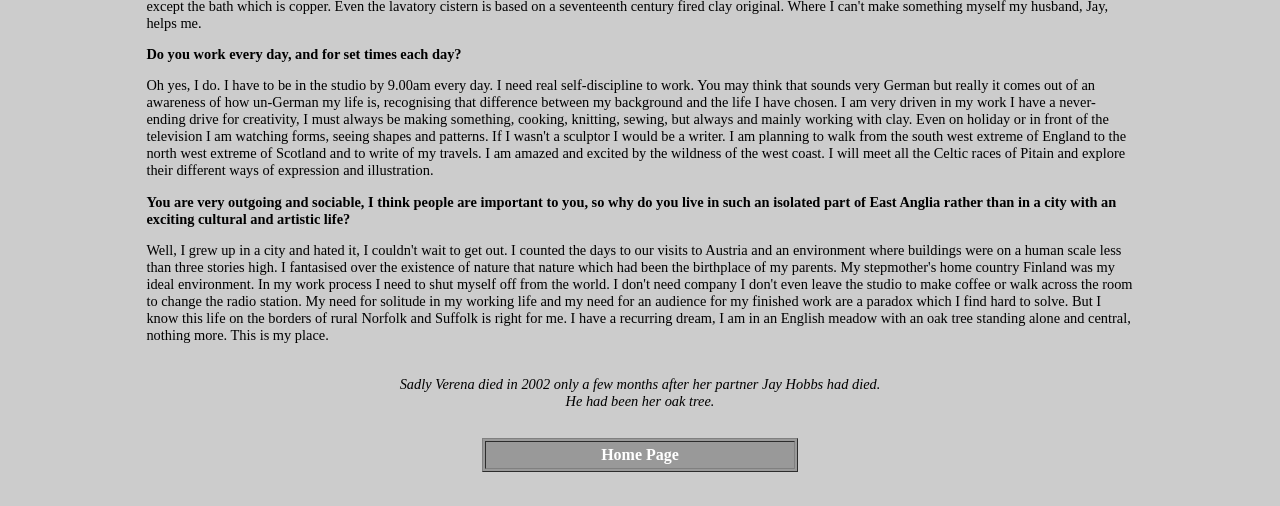Determine the bounding box coordinates of the UI element described below. Use the format (top-left x, top-left y, bottom-right x, bottom-right y) with floating point numbers between 0 and 1: Monthly Newsletter

None